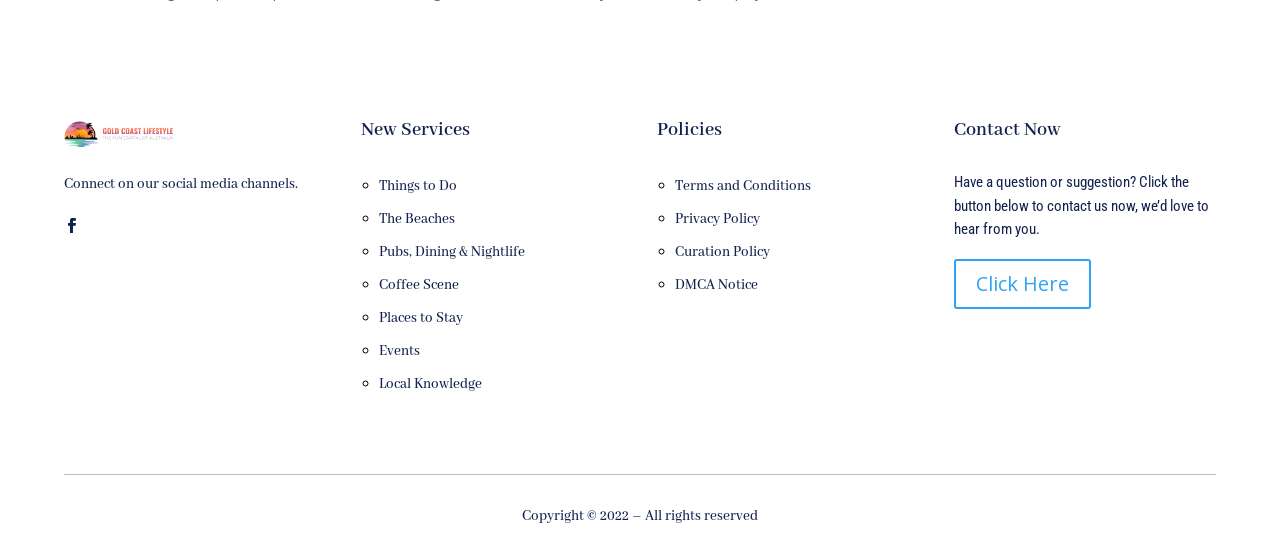What is the year of the copyright?
Give a one-word or short-phrase answer derived from the screenshot.

2022